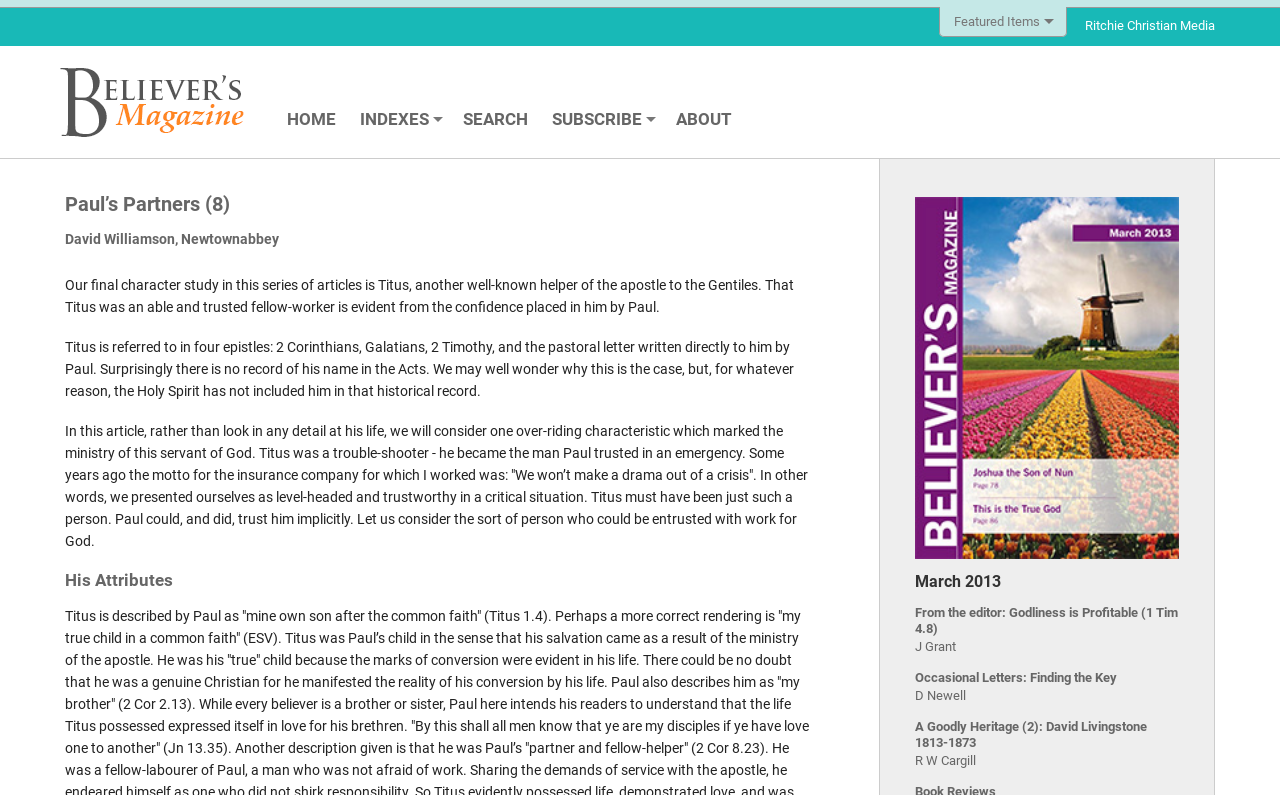Determine the bounding box coordinates (top-left x, top-left y, bottom-right x, bottom-right y) of the UI element described in the following text: About

[0.52, 0.137, 0.58, 0.162]